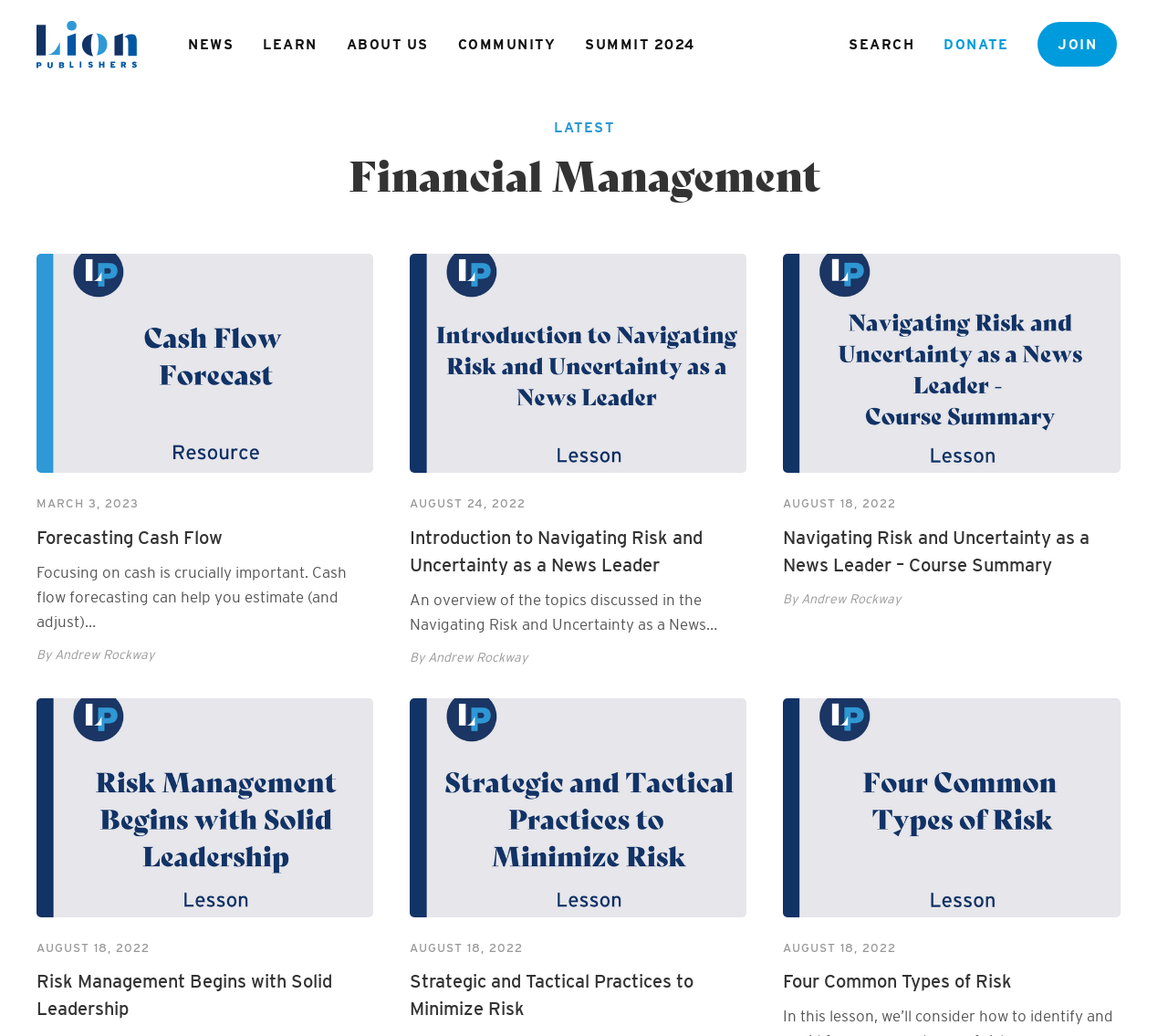Return the bounding box coordinates of the UI element that corresponds to this description: "Learn". The coordinates must be given as four float numbers in the range of 0 and 1, [left, top, right, bottom].

[0.225, 0.035, 0.271, 0.05]